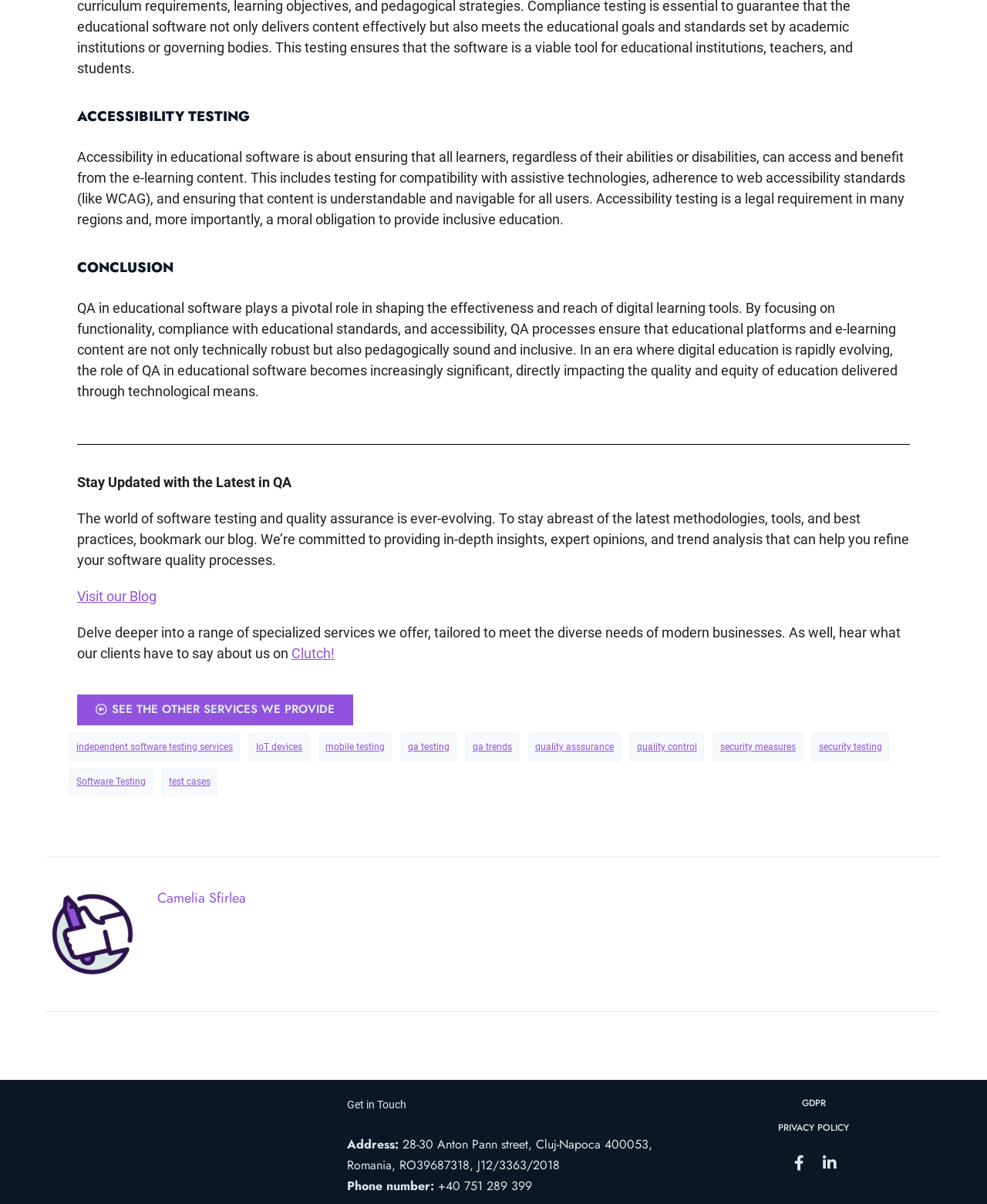Refer to the image and offer a detailed explanation in response to the question: What is the main topic of the webpage?

The main topic of the webpage is accessibility testing, which is evident from the heading 'ACCESSIBILITY TESTING' and the subsequent text that explains the importance of accessibility testing in educational software.